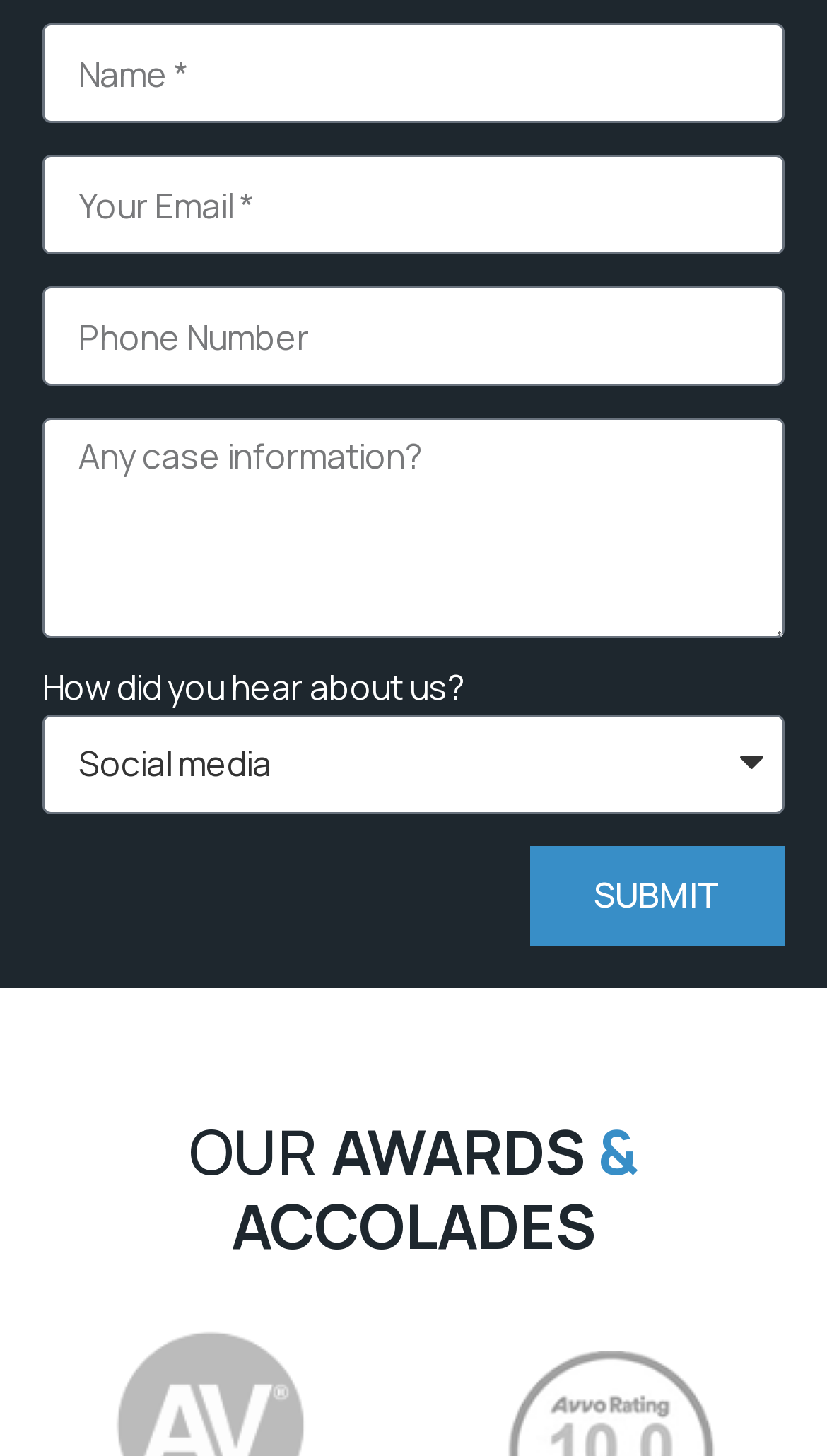How many required fields are there?
Answer with a single word or short phrase according to what you see in the image.

Two